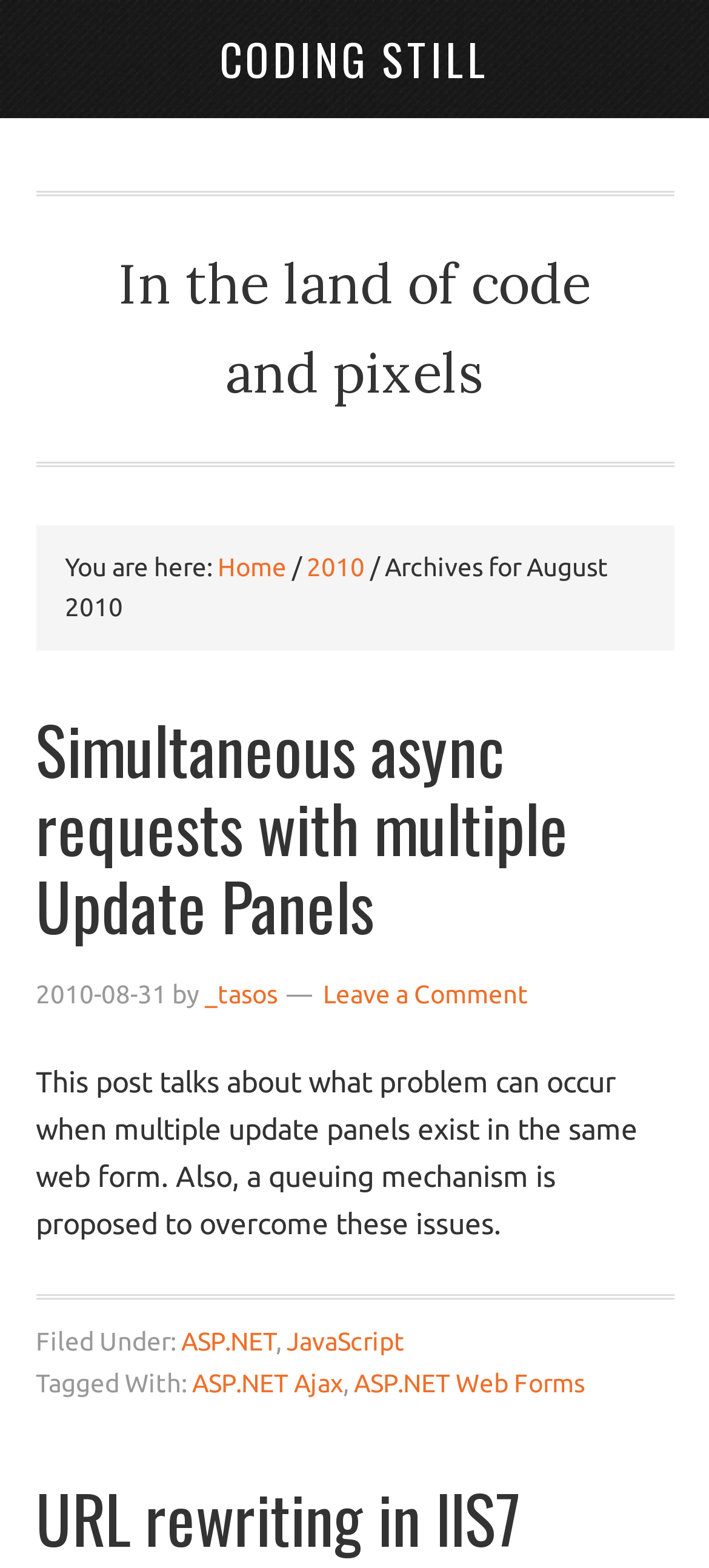Locate the bounding box coordinates of the element's region that should be clicked to carry out the following instruction: "Click the toggle navigation button". The coordinates need to be four float numbers between 0 and 1, i.e., [left, top, right, bottom].

None